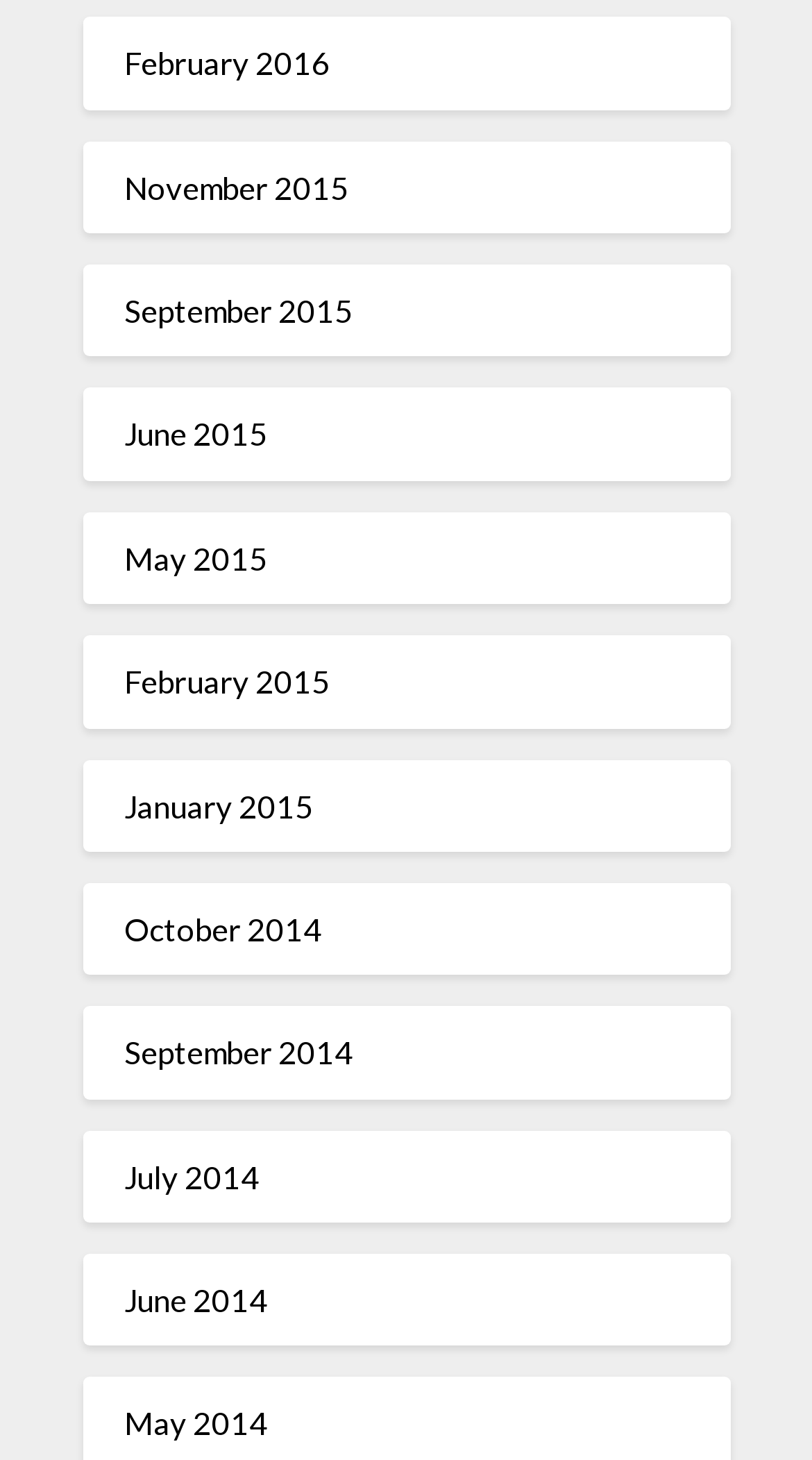Provide the bounding box coordinates of the section that needs to be clicked to accomplish the following instruction: "view November 2015."

[0.153, 0.115, 0.429, 0.141]